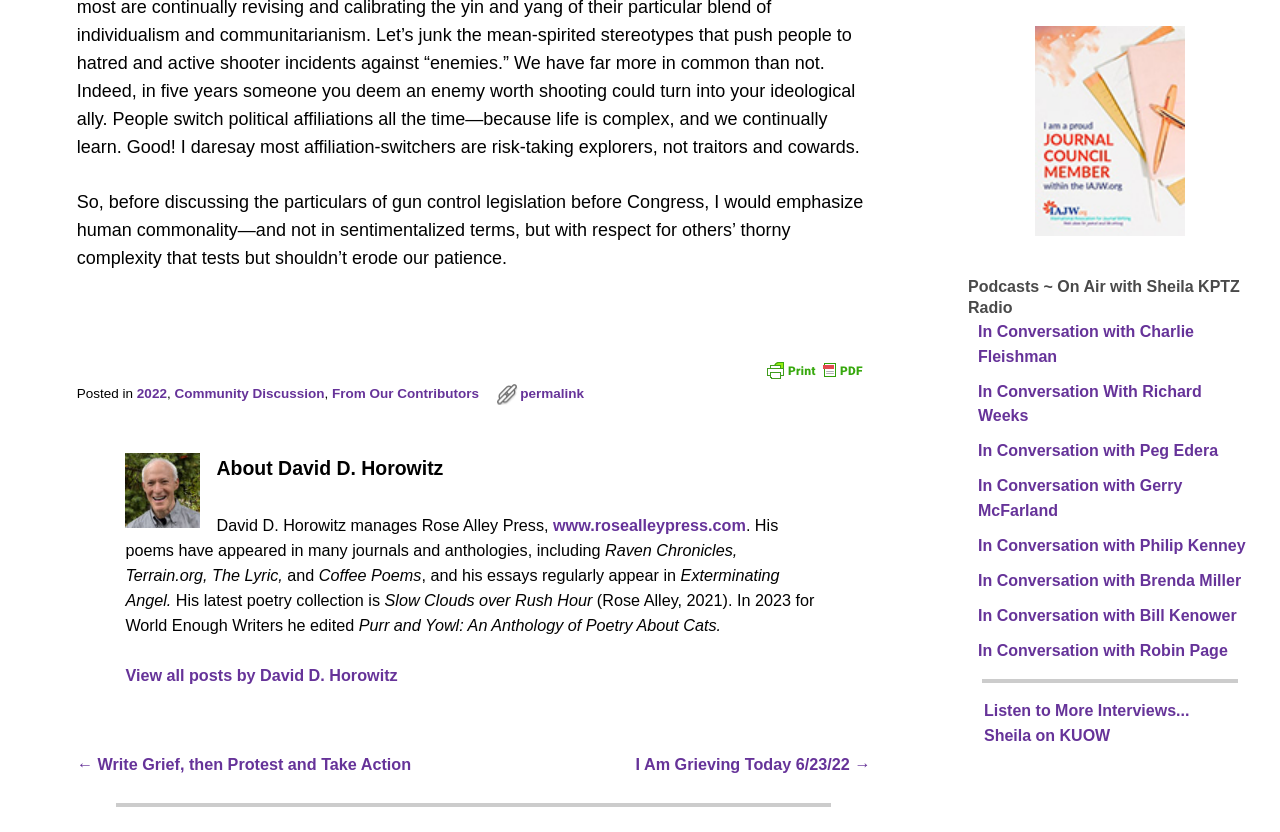What is the name of the anthology edited by David D. Horowitz?
Please give a detailed and elaborate answer to the question based on the image.

The name of the anthology edited by David D. Horowitz is mentioned in the bio section, where it says 'In 2023 for World Enough Writers he edited Purr and Yowl: An Anthology of Poetry About Cats'.